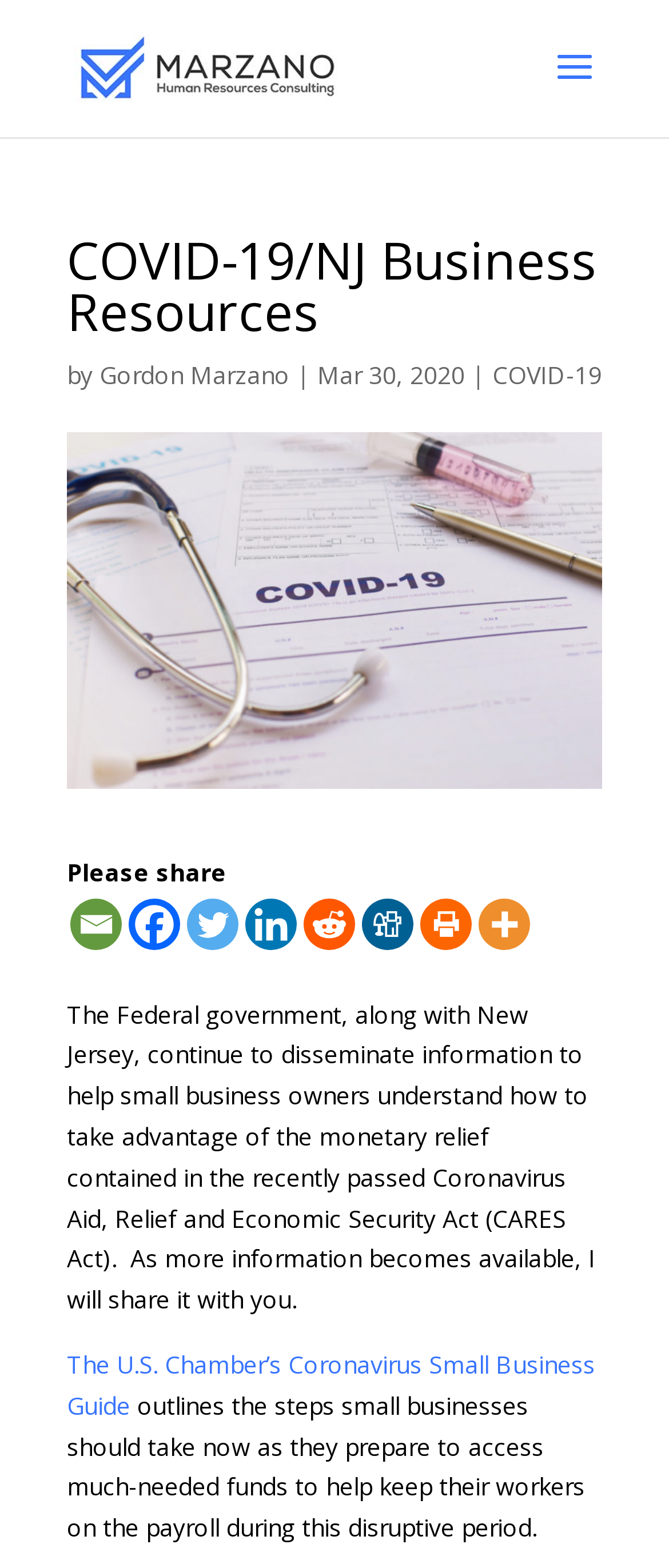Using a single word or phrase, answer the following question: 
What is the topic of the webpage?

COVID-19 and business resources